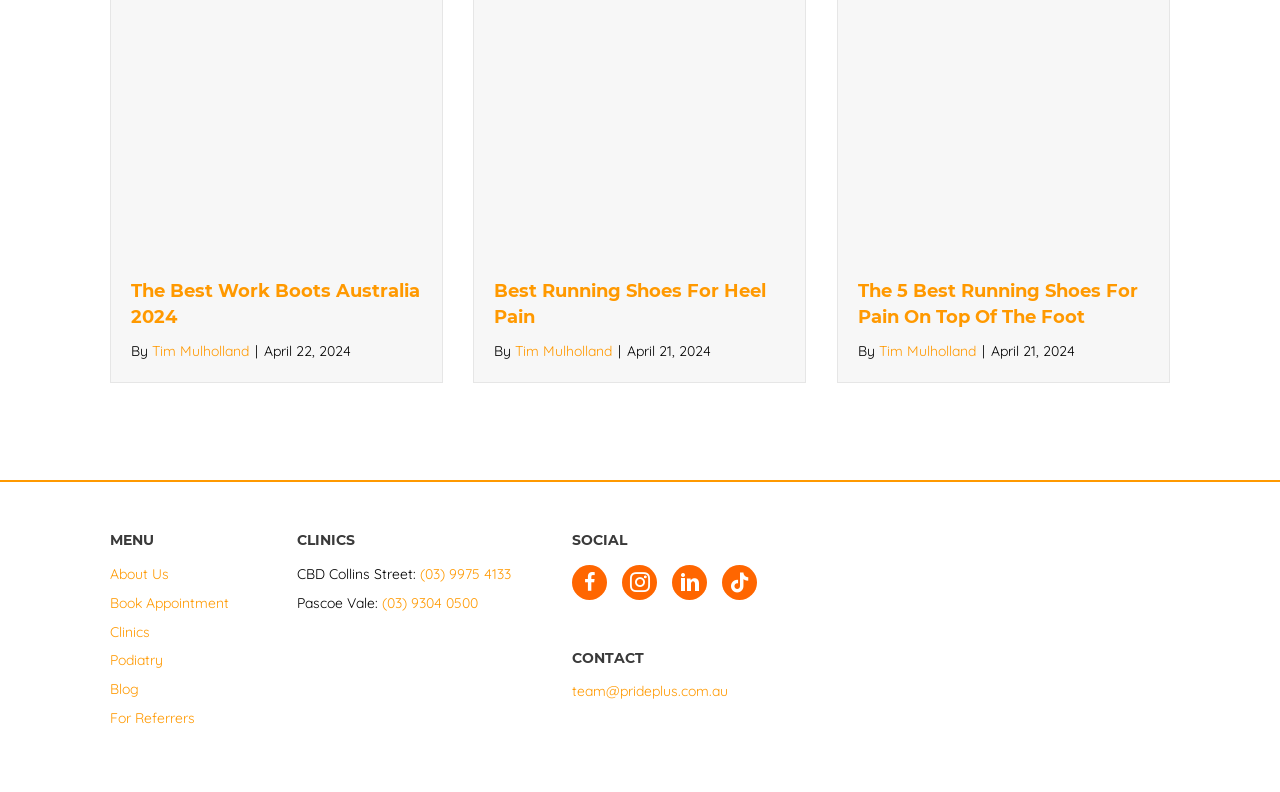Determine the bounding box coordinates of the clickable area required to perform the following instruction: "Click on the link to Golden State". The coordinates should be represented as four float numbers between 0 and 1: [left, top, right, bottom].

None